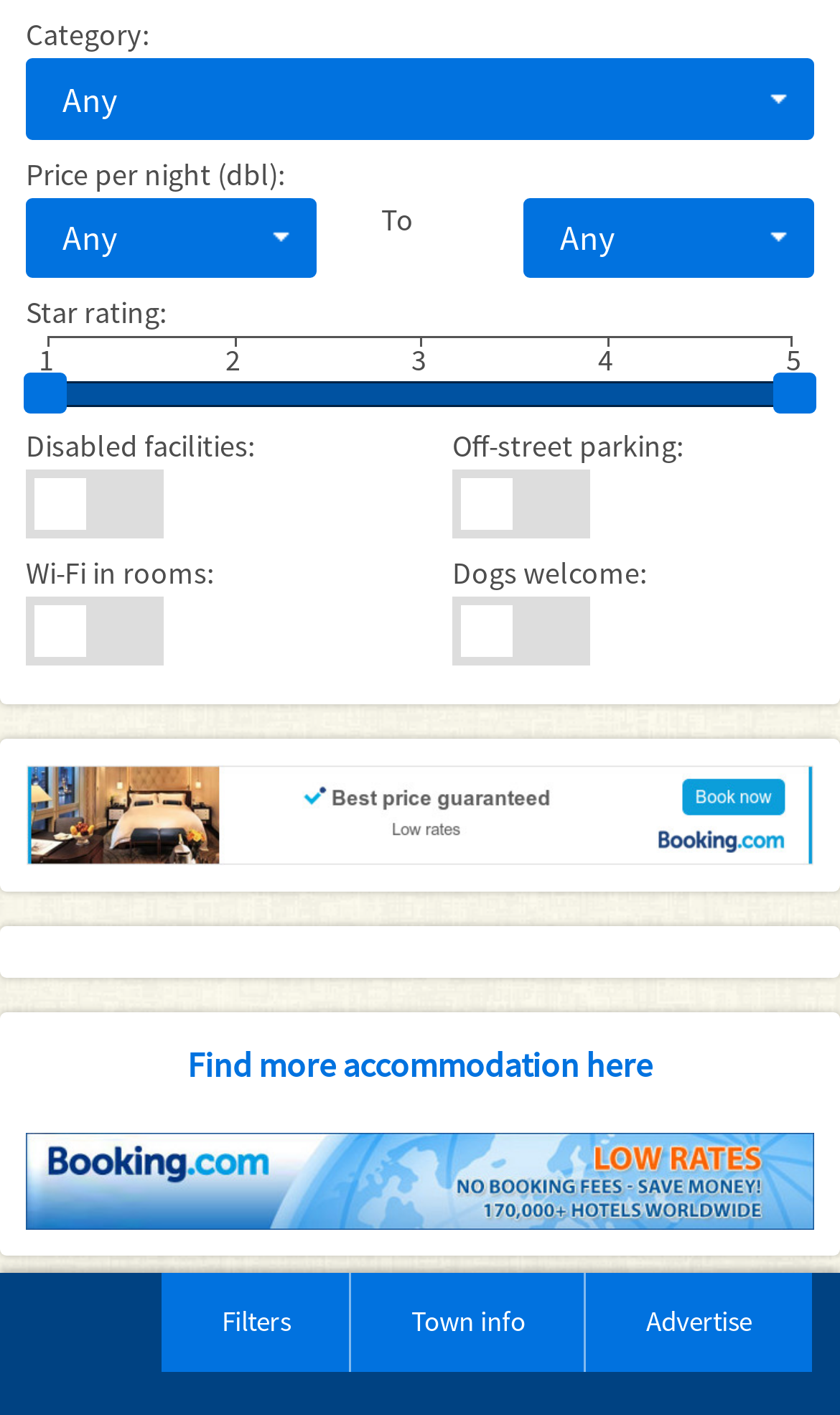Determine the bounding box for the UI element as described: "Find more accommodation here". The coordinates should be represented as four float numbers between 0 and 1, formatted as [left, top, right, bottom].

[0.031, 0.733, 0.969, 0.77]